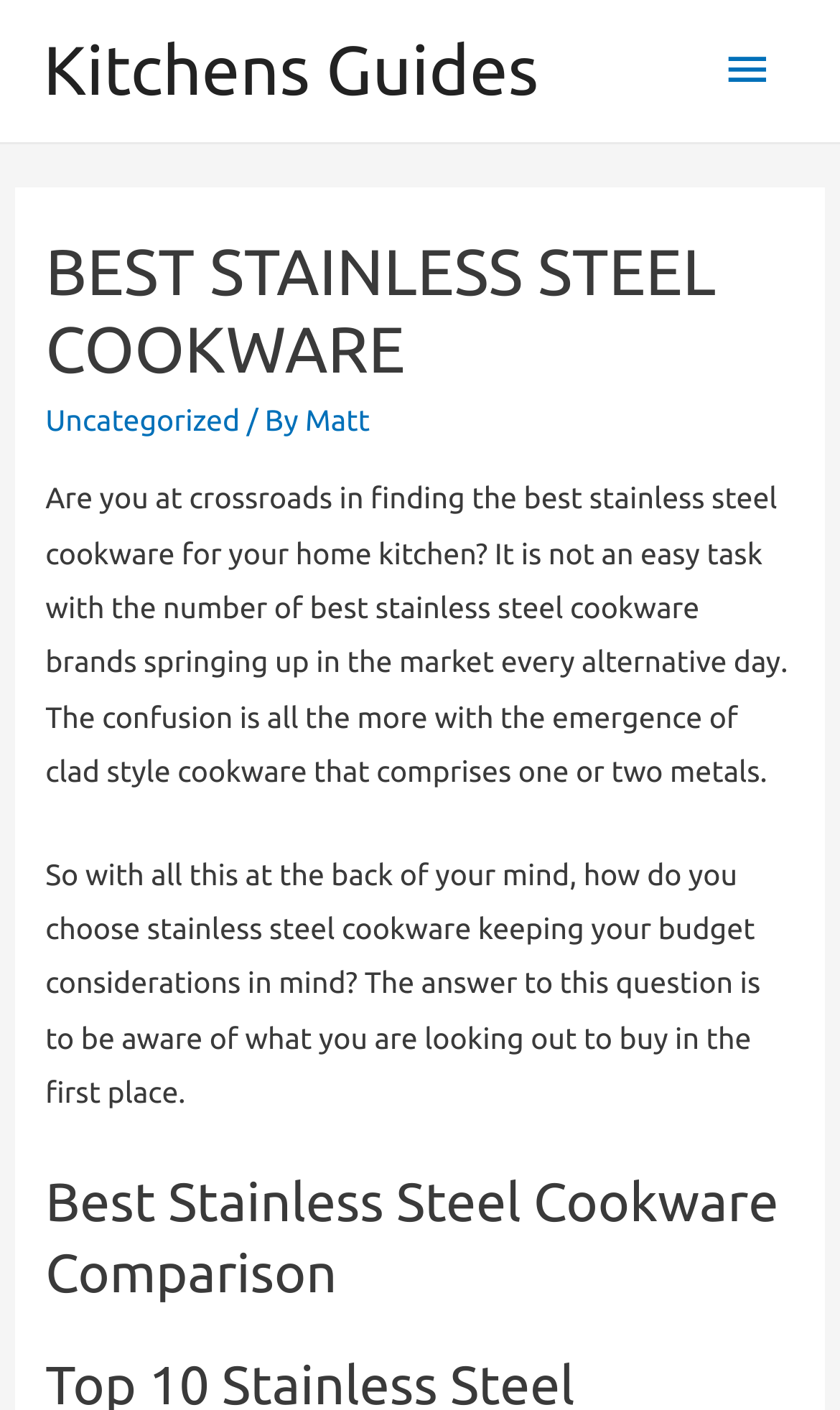Answer the question using only one word or a concise phrase: What is the purpose of the webpage?

To help choose stainless steel cookware